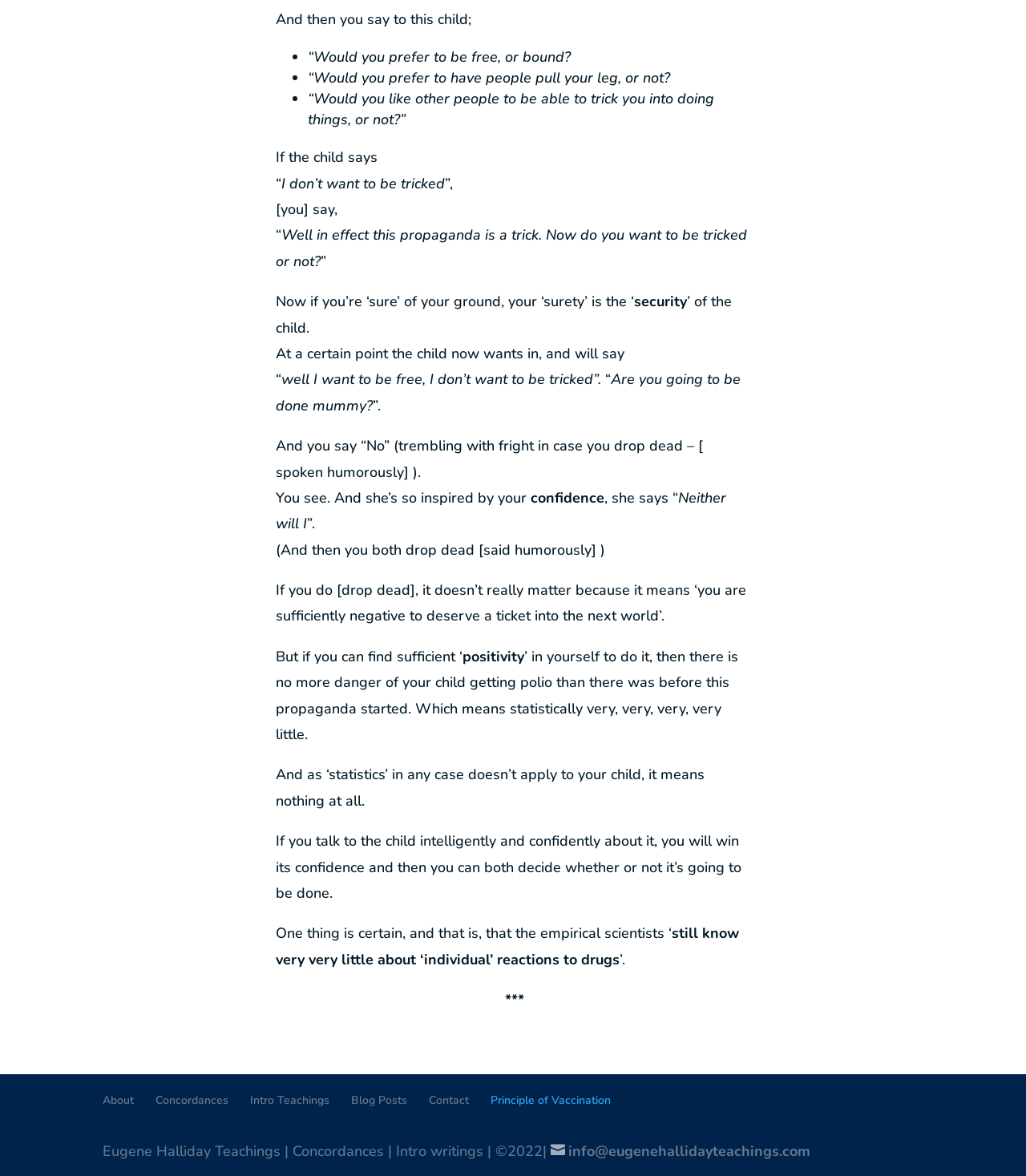Identify the bounding box for the described UI element. Provide the coordinates in (top-left x, top-left y, bottom-right x, bottom-right y) format with values ranging from 0 to 1: Intro Teachings

[0.244, 0.929, 0.321, 0.942]